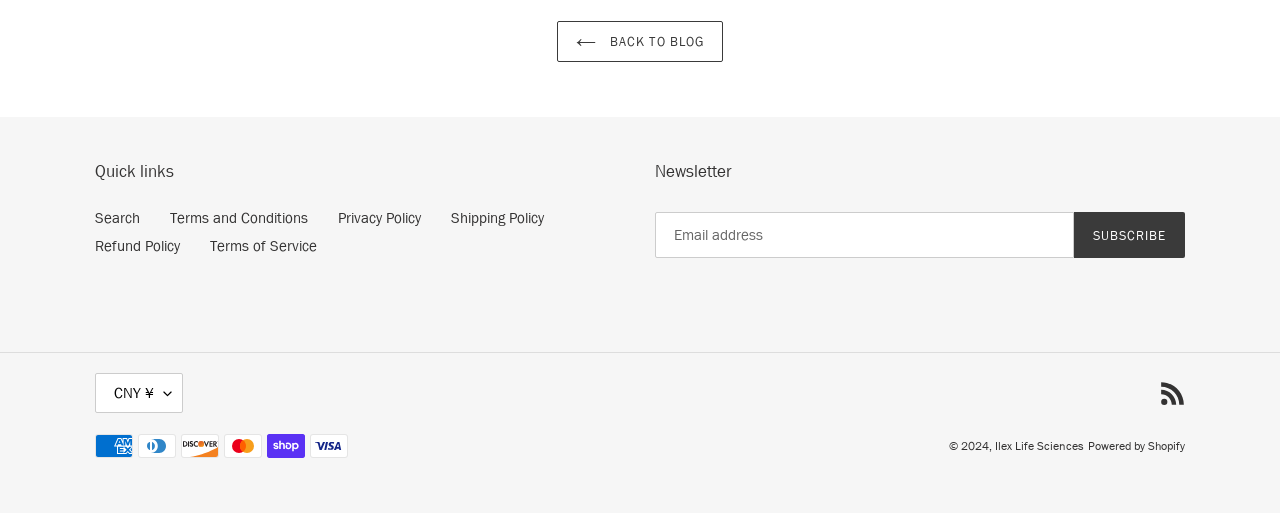What is the purpose of the 'SUBSCRIBE' button?
Using the image, provide a concise answer in one word or a short phrase.

To subscribe to newsletter